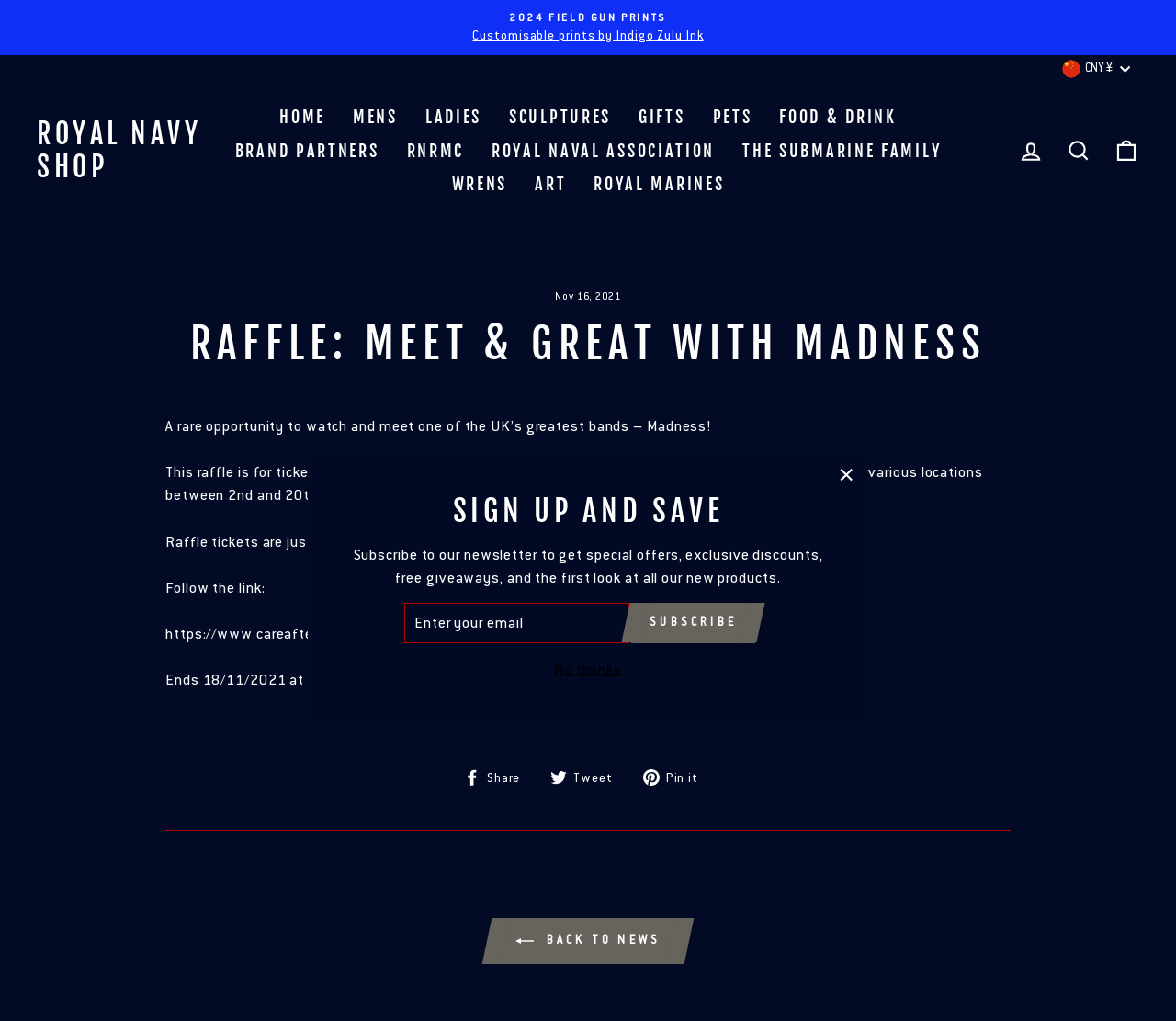Bounding box coordinates are specified in the format (top-left x, top-left y, bottom-right x, bottom-right y). All values are floating point numbers bounded between 0 and 1. Please provide the bounding box coordinate of the region this sentence describes: Log in

[0.856, 0.129, 0.897, 0.167]